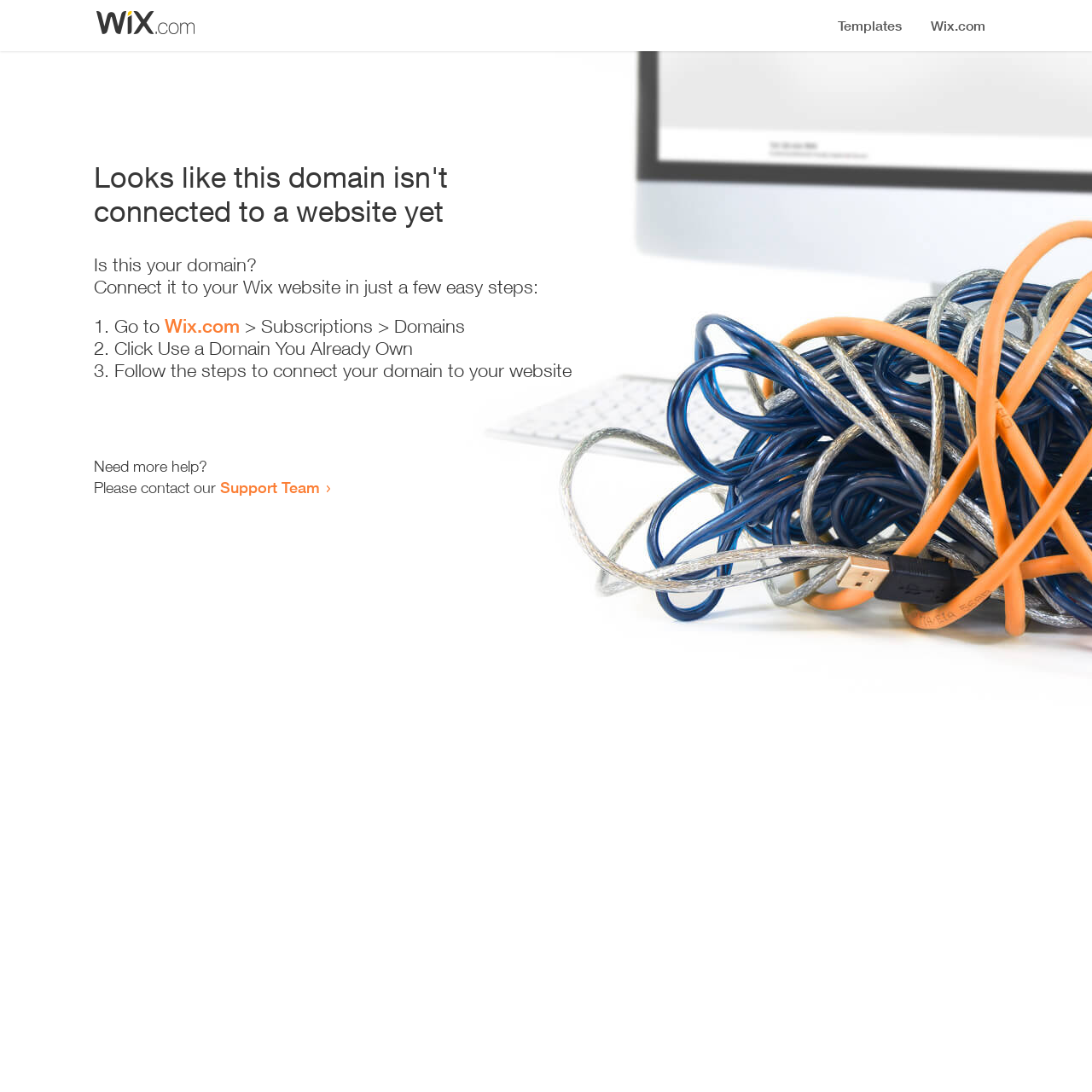What is the purpose of the webpage?
Utilize the image to construct a detailed and well-explained answer.

The webpage provides a guide on how to connect a domain to a website, so its purpose is to assist users in connecting their domains.